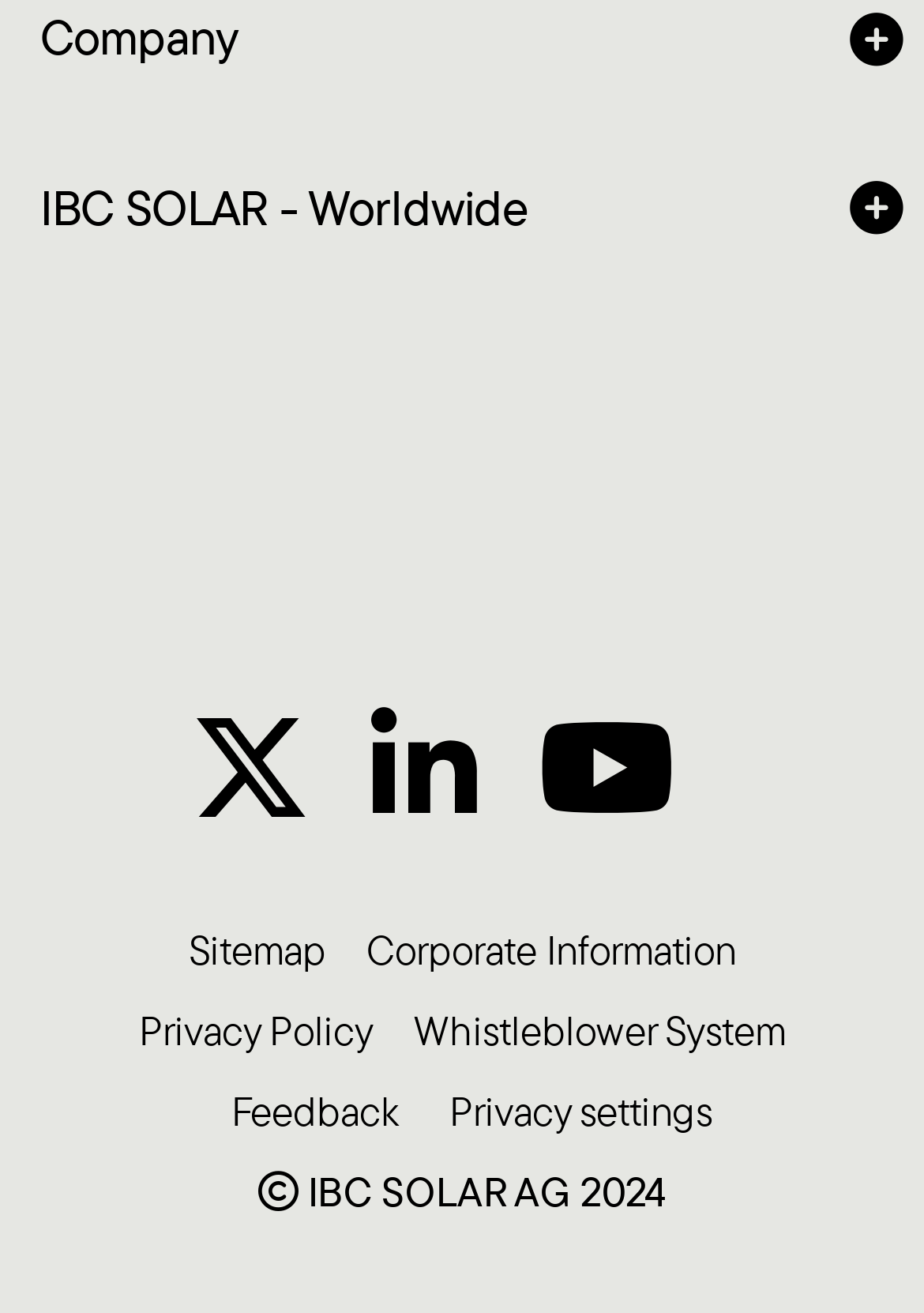What is the name of the company's shop?
Please craft a detailed and exhaustive response to the question.

The company's shop is called 'IBC SOLAR Shop', as indicated by the link on the webpage.